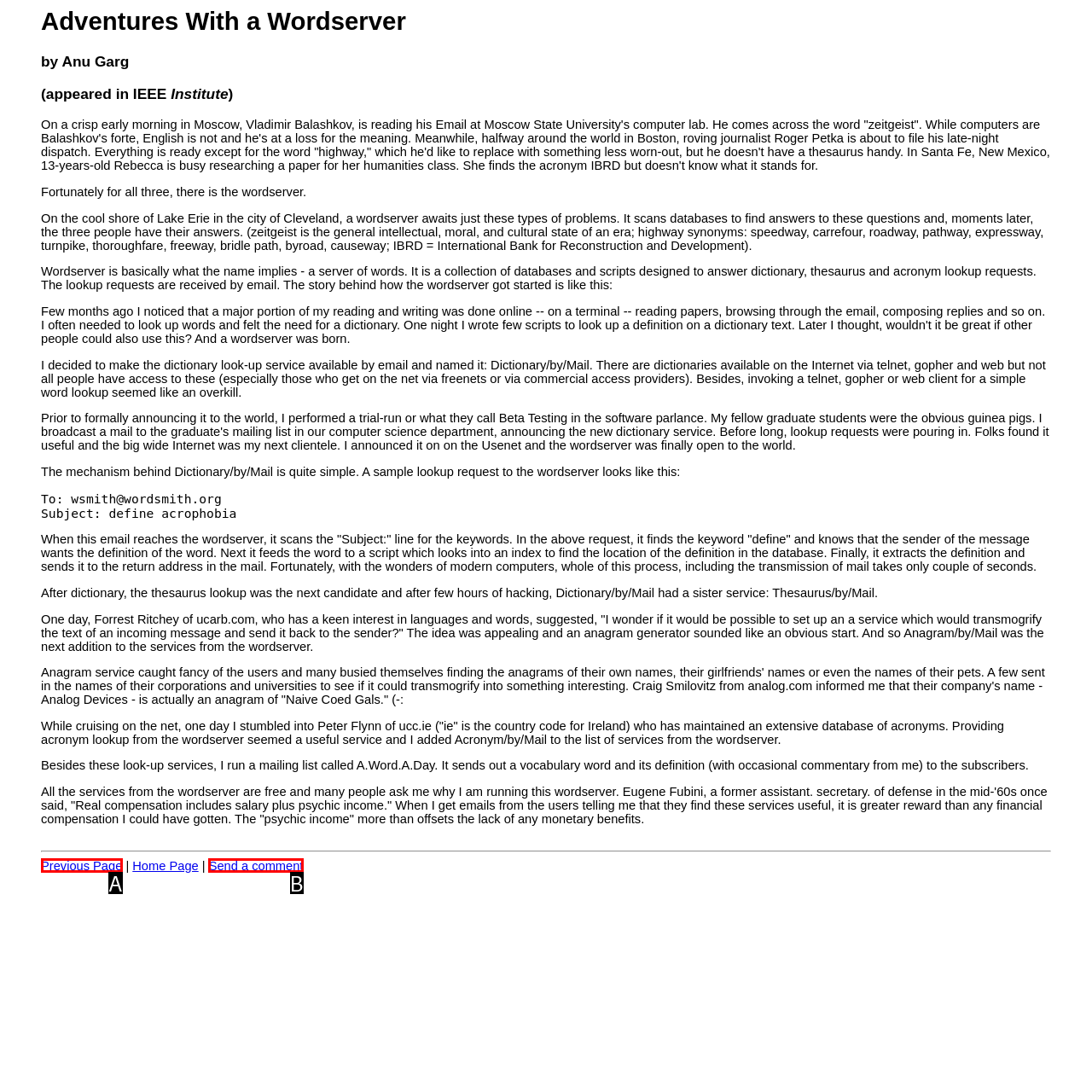Find the HTML element that suits the description: Send a comment
Indicate your answer with the letter of the matching option from the choices provided.

B